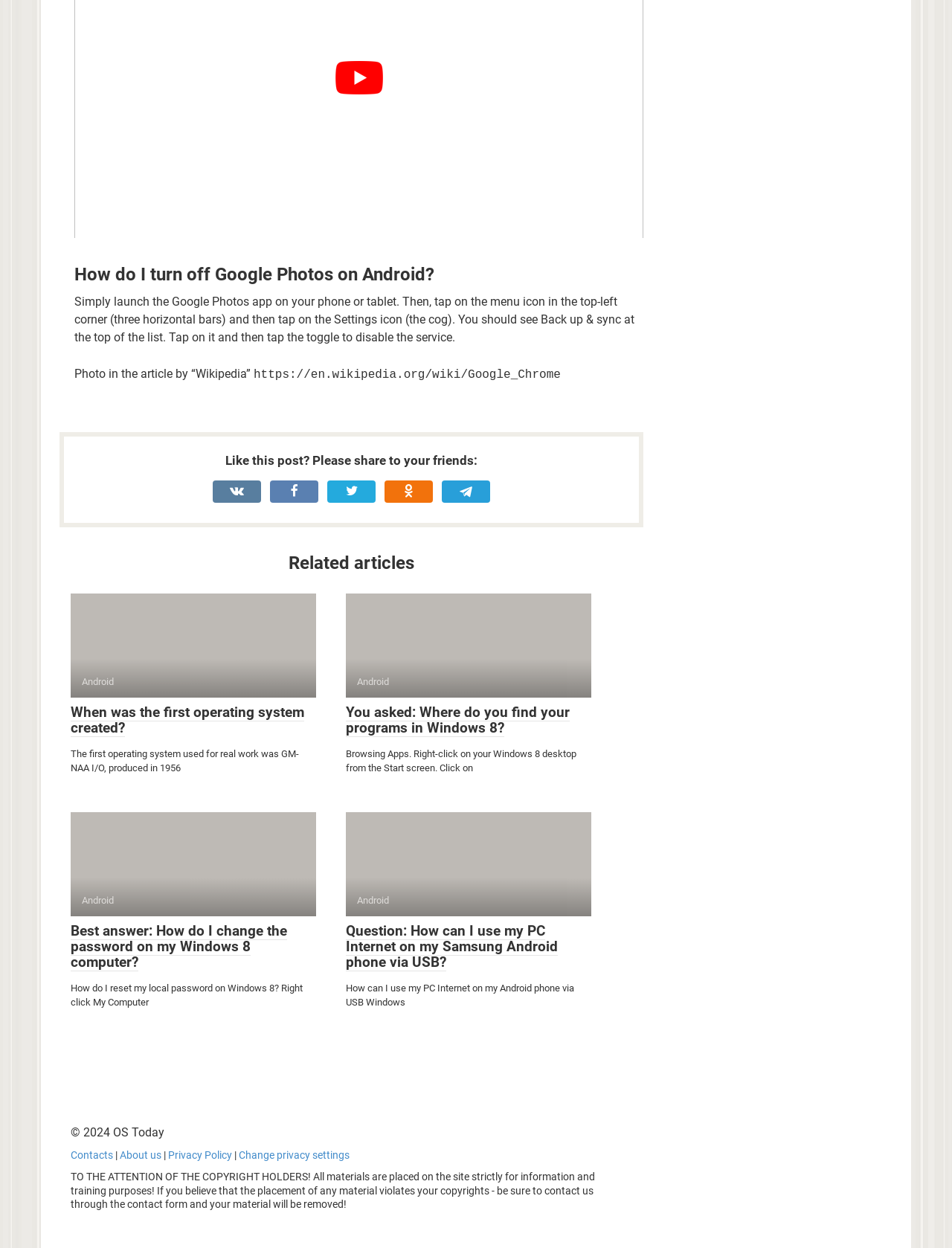Pinpoint the bounding box coordinates of the area that should be clicked to complete the following instruction: "Visit the 'About us' page". The coordinates must be given as four float numbers between 0 and 1, i.e., [left, top, right, bottom].

[0.126, 0.921, 0.17, 0.931]